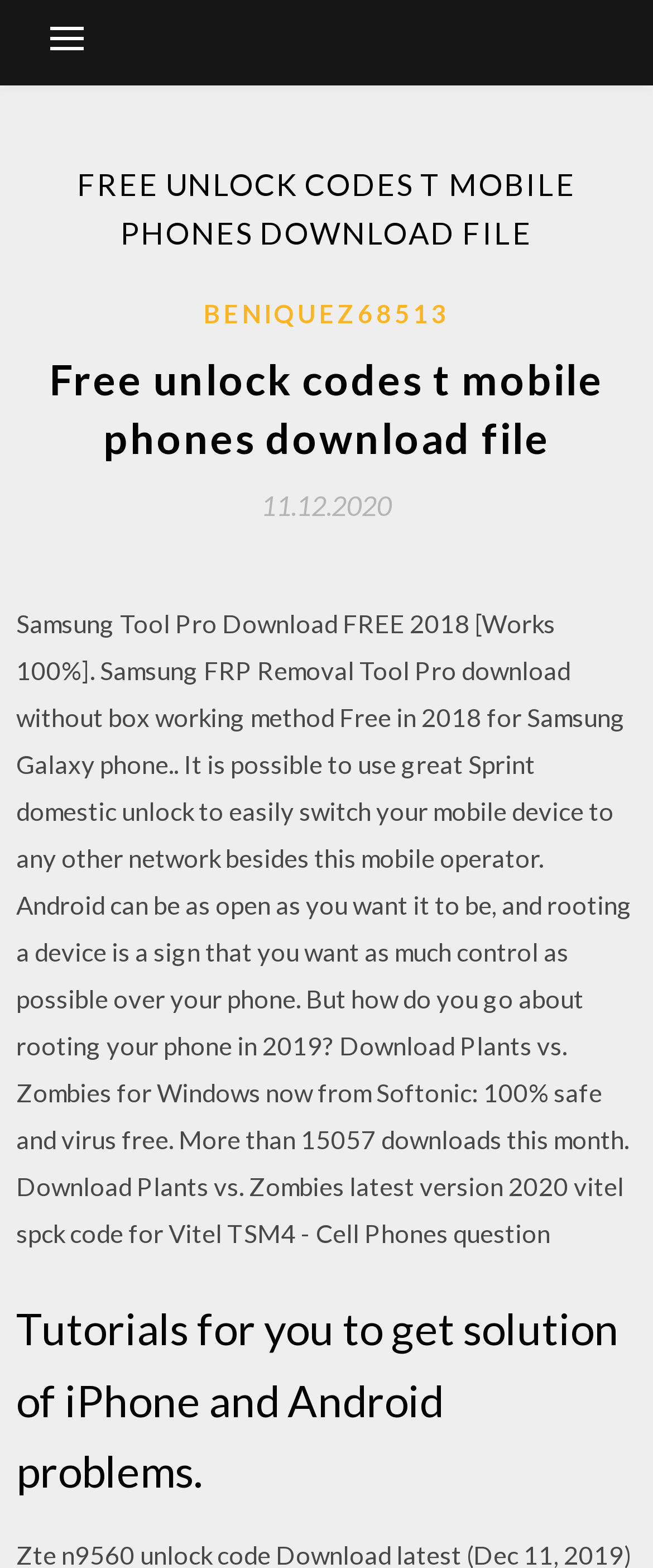Generate the text content of the main headline of the webpage.

FREE UNLOCK CODES T MOBILE PHONES DOWNLOAD FILE